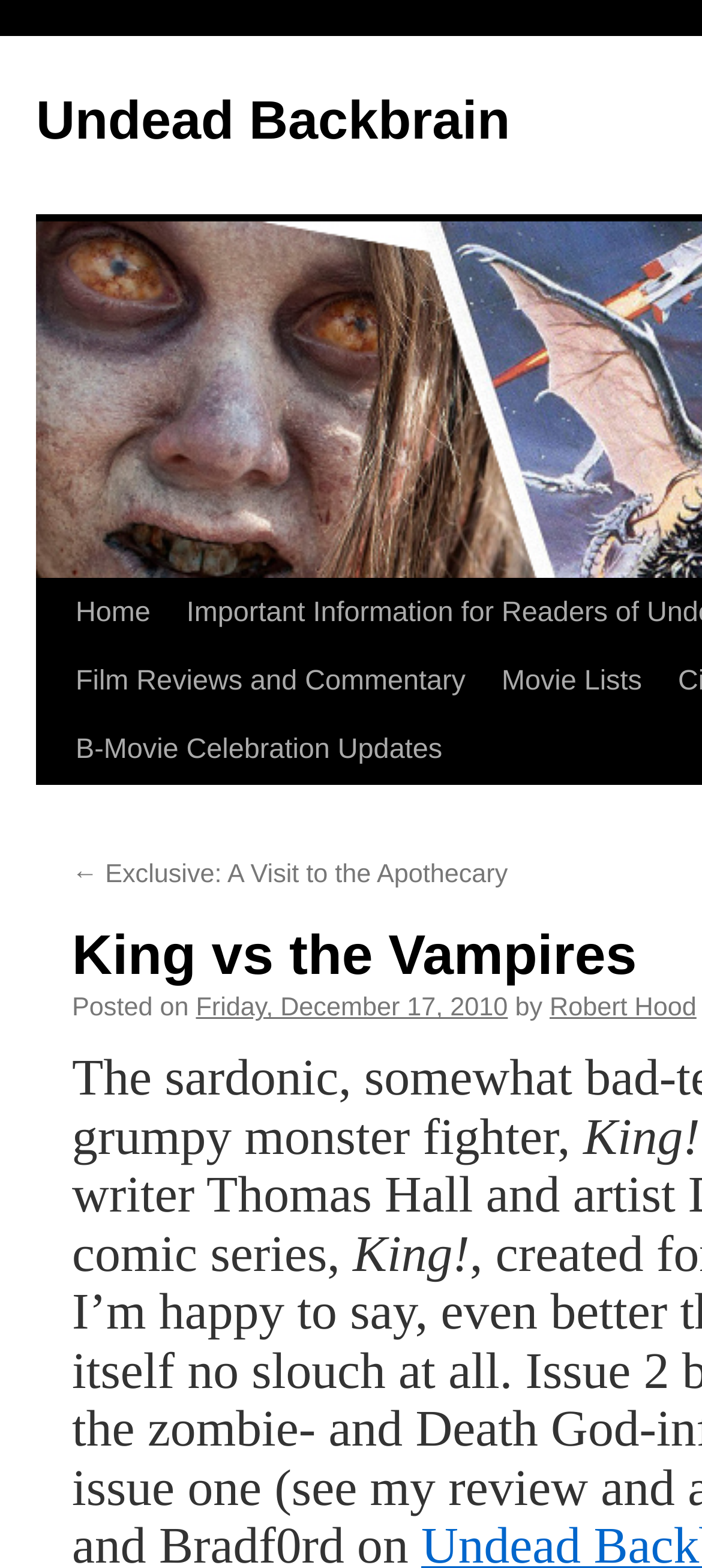Identify the bounding box coordinates for the element that needs to be clicked to fulfill this instruction: "read the article about a visit to the apothecary". Provide the coordinates in the format of four float numbers between 0 and 1: [left, top, right, bottom].

[0.103, 0.549, 0.723, 0.567]